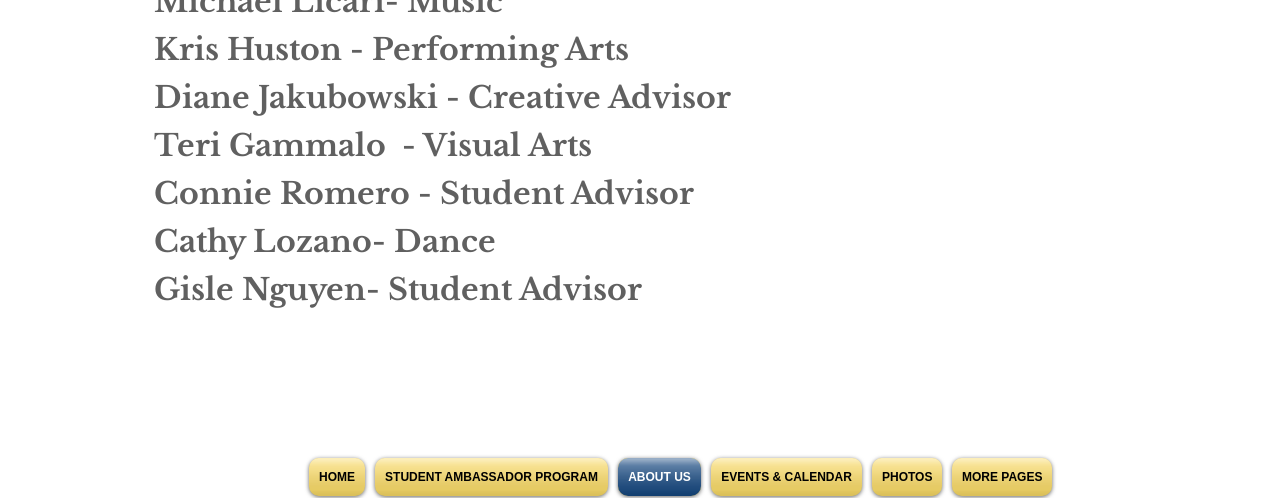How many advisors are listed?
Deliver a detailed and extensive answer to the question.

I counted the number of StaticText elements with titles that end with 'Advisor', which are 'Diane Jakubowski - Creative Advisor', 'Connie Romero - Student Advisor', and 'Gisle Nguyen- Student Advisor'. There are 3 advisors. Additionally, I counted the number of instructors listed, which are 'Kris Huston - Performing Arts', 'Teri Gammalo - Visual Arts', and 'Cathy Lozano- Dance'. There are 3 instructors. In total, there are 3 + 3 = 5 advisors and instructors listed.